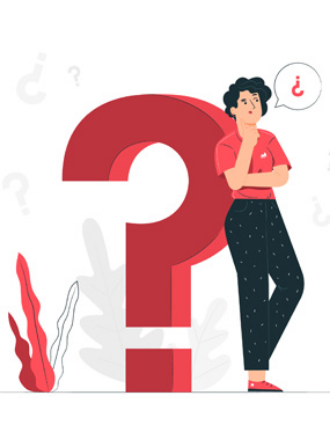Detail every aspect of the image in your description.

The image features a thoughtful young woman standing next to a large red question mark, symbolizing inquiry and curiosity. She has curly hair and is dressed in a bright red shirt paired with dark, dotted pants. Her pose suggests contemplation as she rests her chin on her hand, looking slightly off to the side, embodying the spirit of seeking answers or guidance. Surrounding the question mark are subtle illustrations of leaves and abstract shapes in the background, enhancing the theme of exploration and questioning. This visual aligns with the educational context of the page, which aims to provide clarity about the school's mission and values.